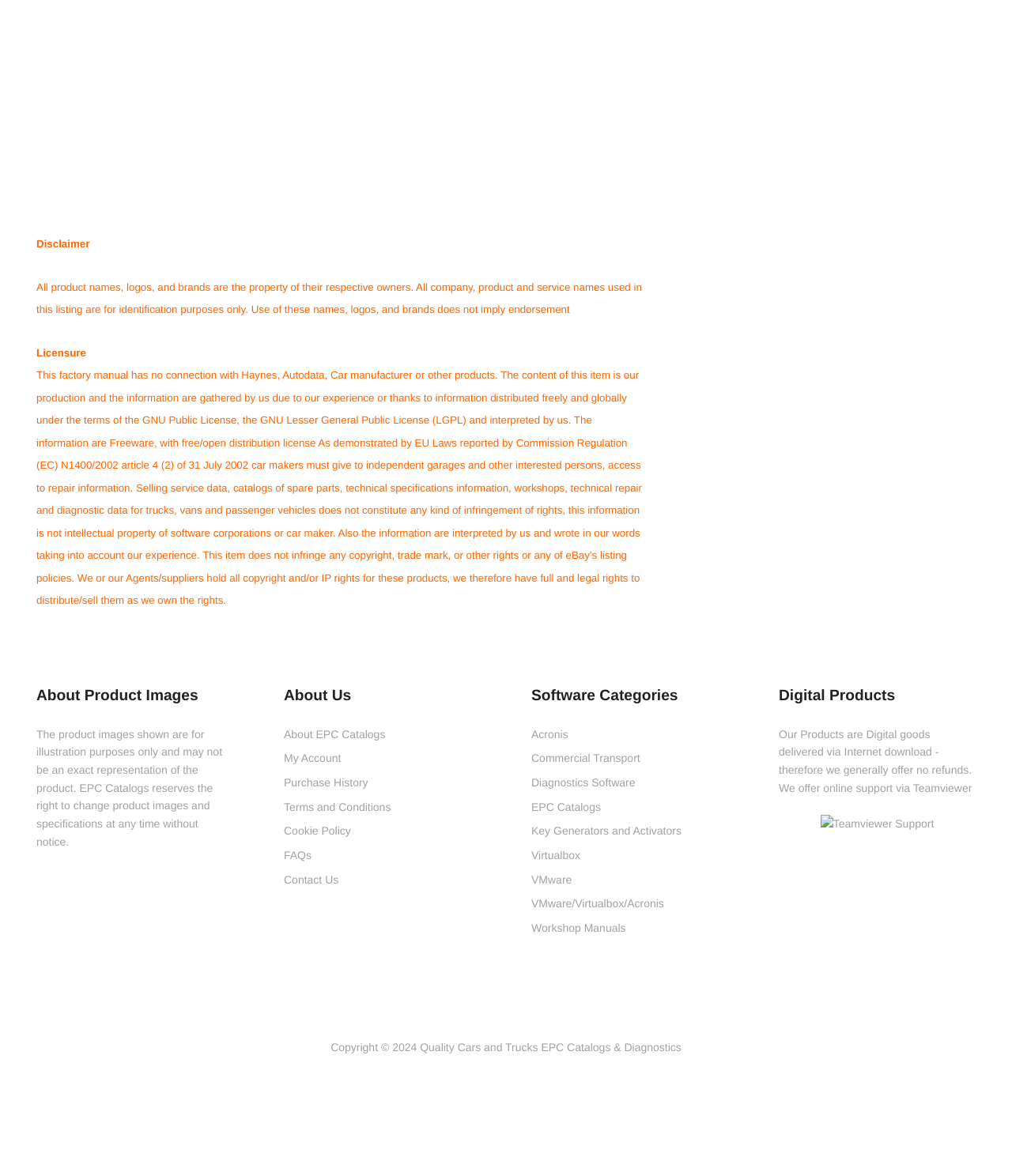Using the description "Commercial Transport", predict the bounding box of the relevant HTML element.

[0.525, 0.779, 0.633, 0.794]